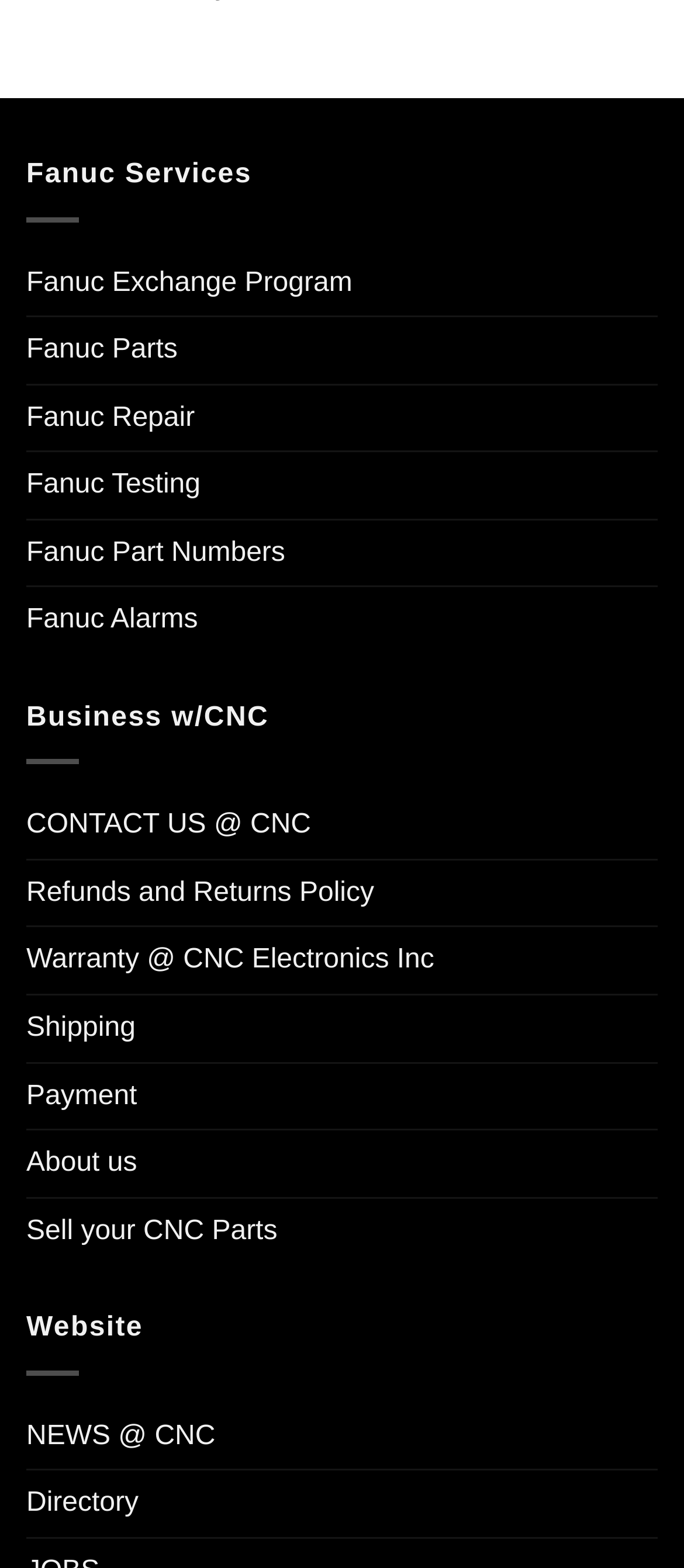Reply to the question below using a single word or brief phrase:
How many links are available under Fanuc Services?

6